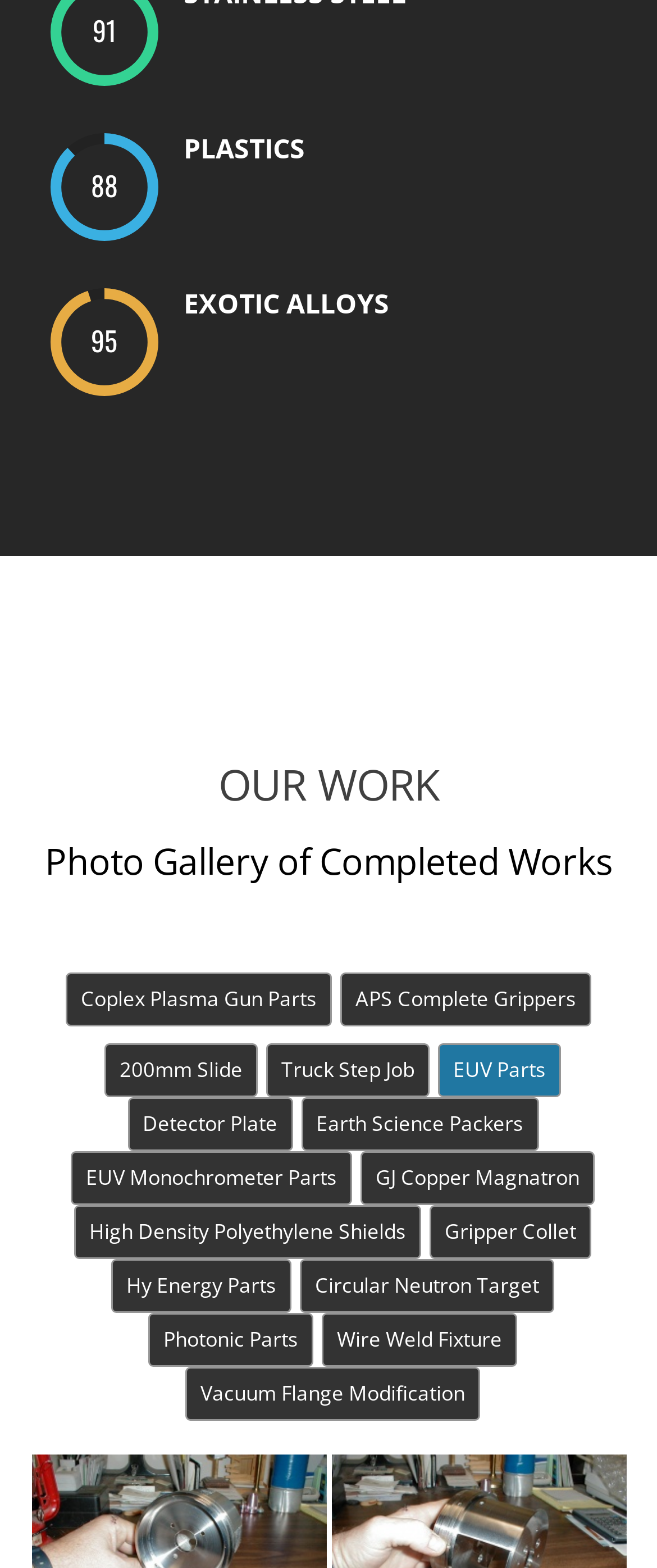Locate the UI element described by Vacuum Flange Modification and provide its bounding box coordinates. Use the format (top-left x, top-left y, bottom-right x, bottom-right y) with all values as floating point numbers between 0 and 1.

[0.282, 0.872, 0.731, 0.906]